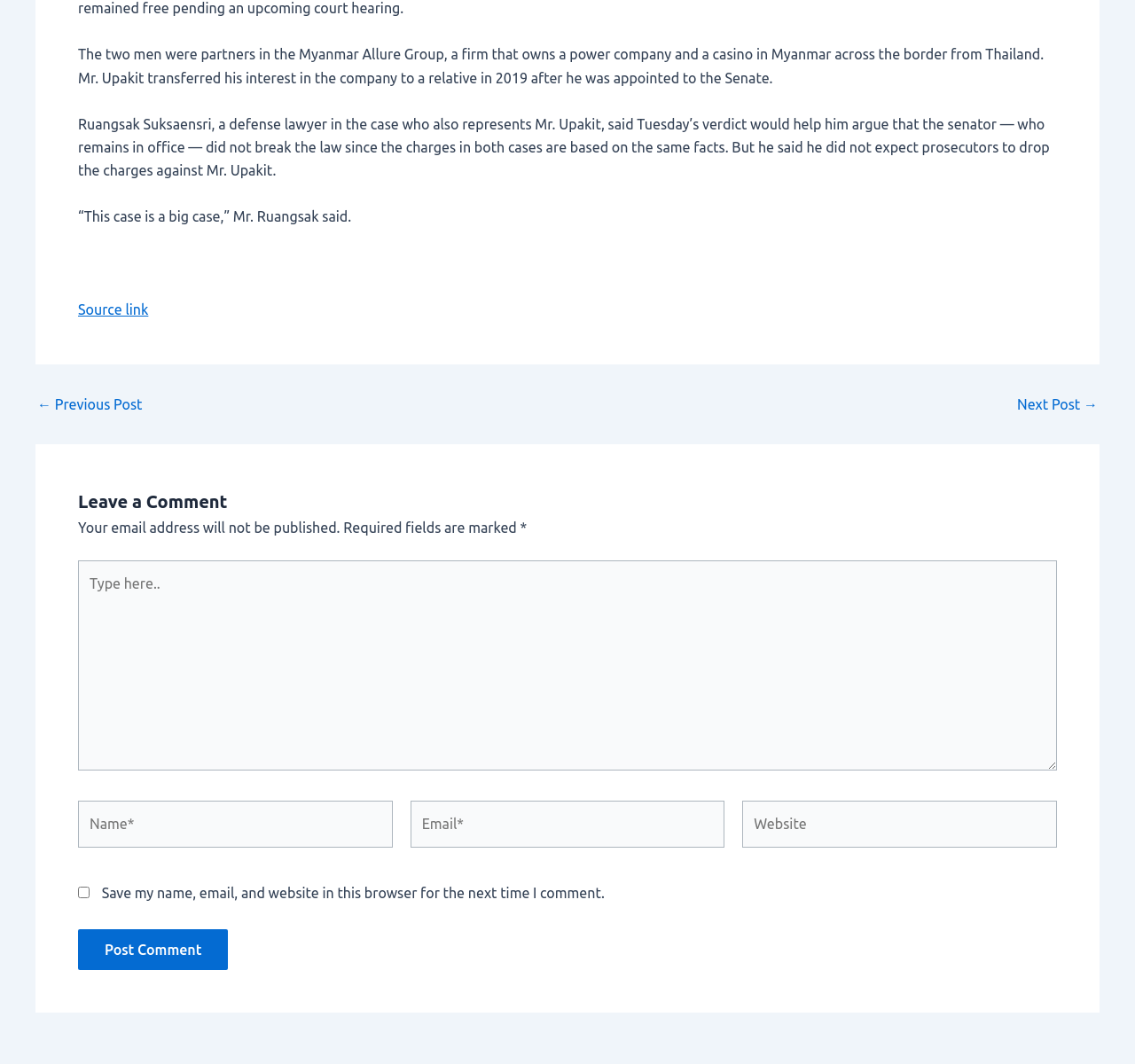Please specify the coordinates of the bounding box for the element that should be clicked to carry out this instruction: "Enter your name". The coordinates must be four float numbers between 0 and 1, formatted as [left, top, right, bottom].

[0.069, 0.753, 0.346, 0.797]